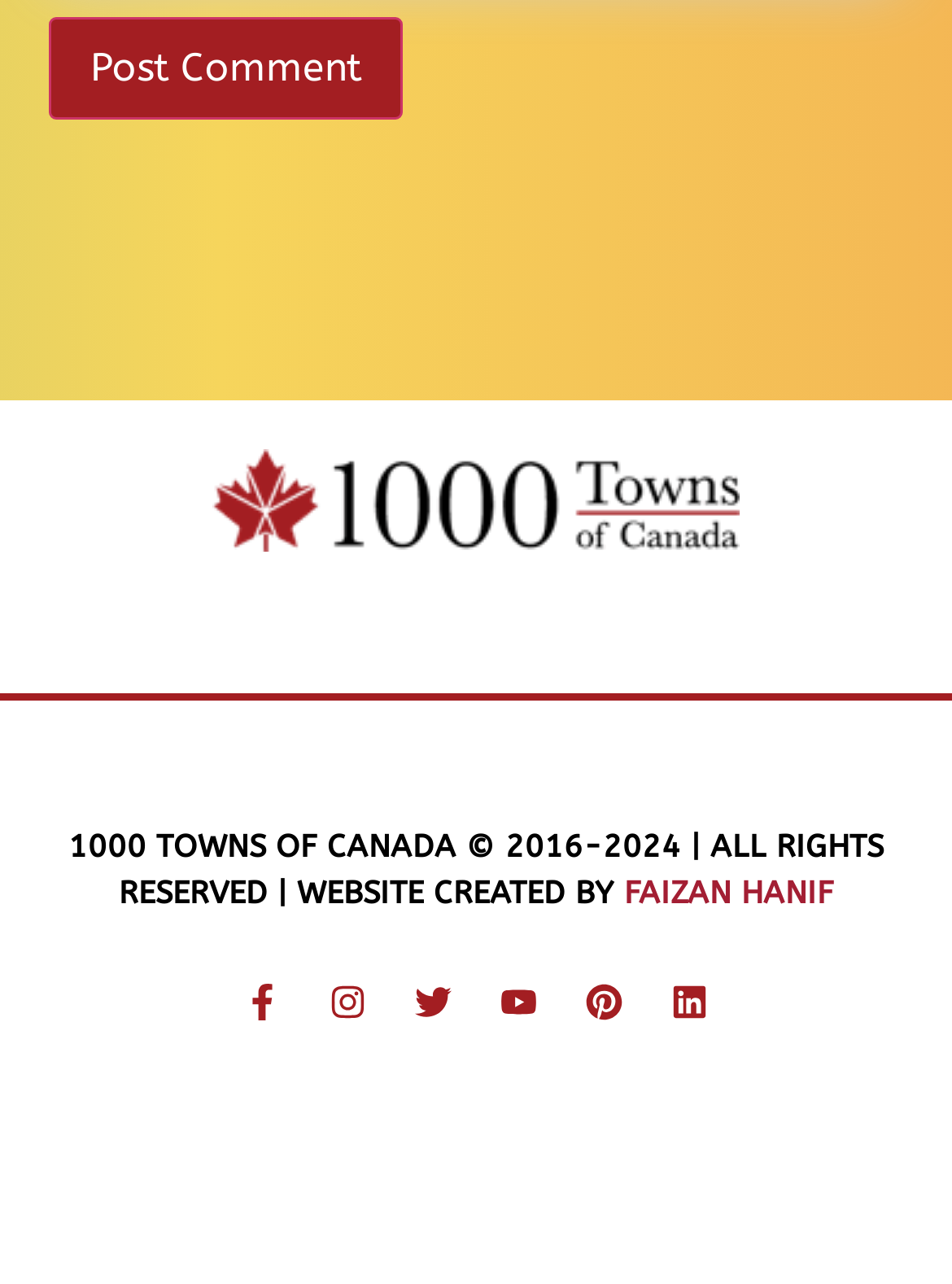Determine the bounding box coordinates of the clickable region to execute the instruction: "Check the website's terms and conditions". The coordinates should be four float numbers between 0 and 1, denoted as [left, top, right, bottom].

[0.051, 0.641, 0.949, 0.714]